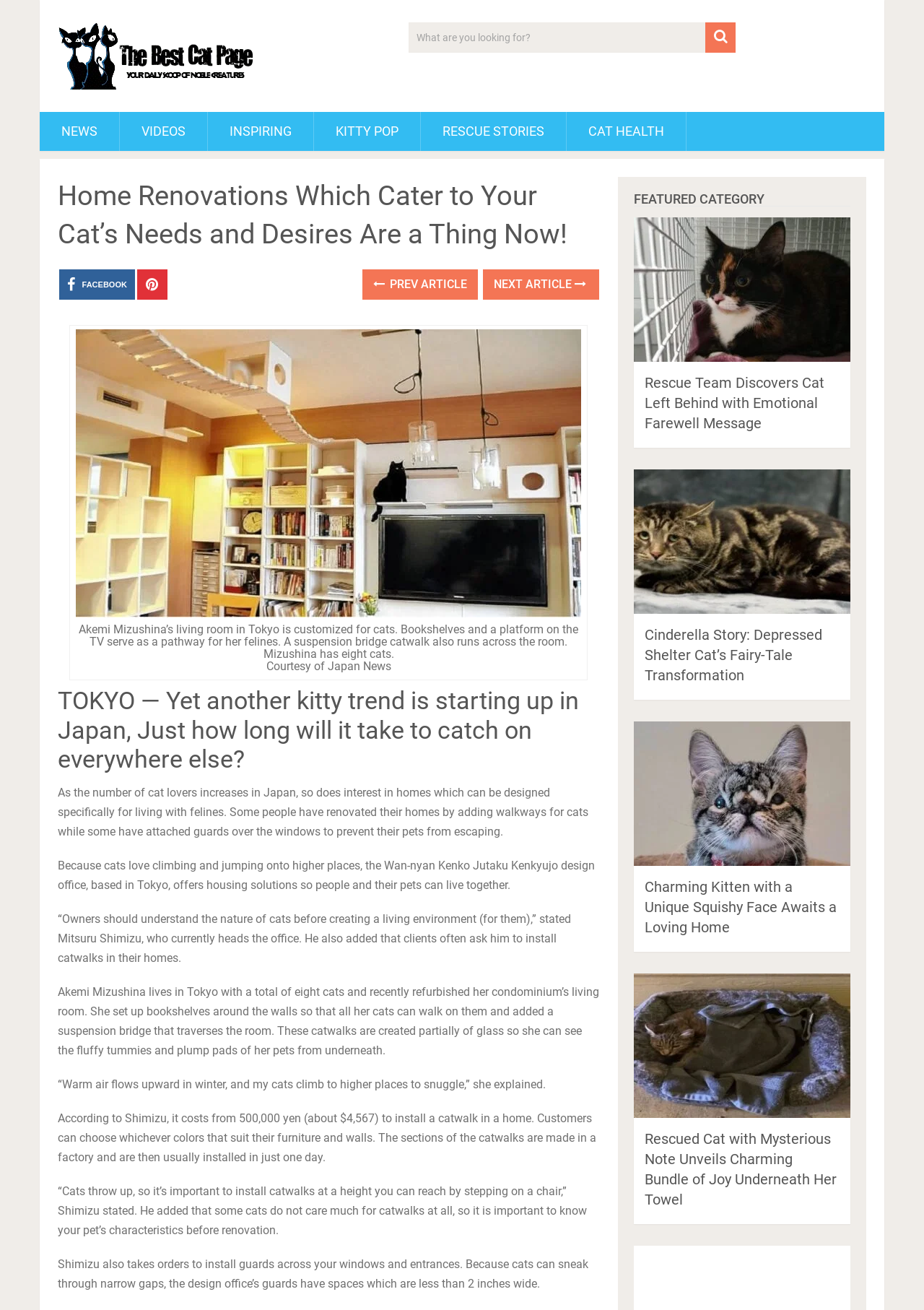Could you provide the bounding box coordinates for the portion of the screen to click to complete this instruction: "Check out the featured category"?

[0.686, 0.147, 0.92, 0.158]